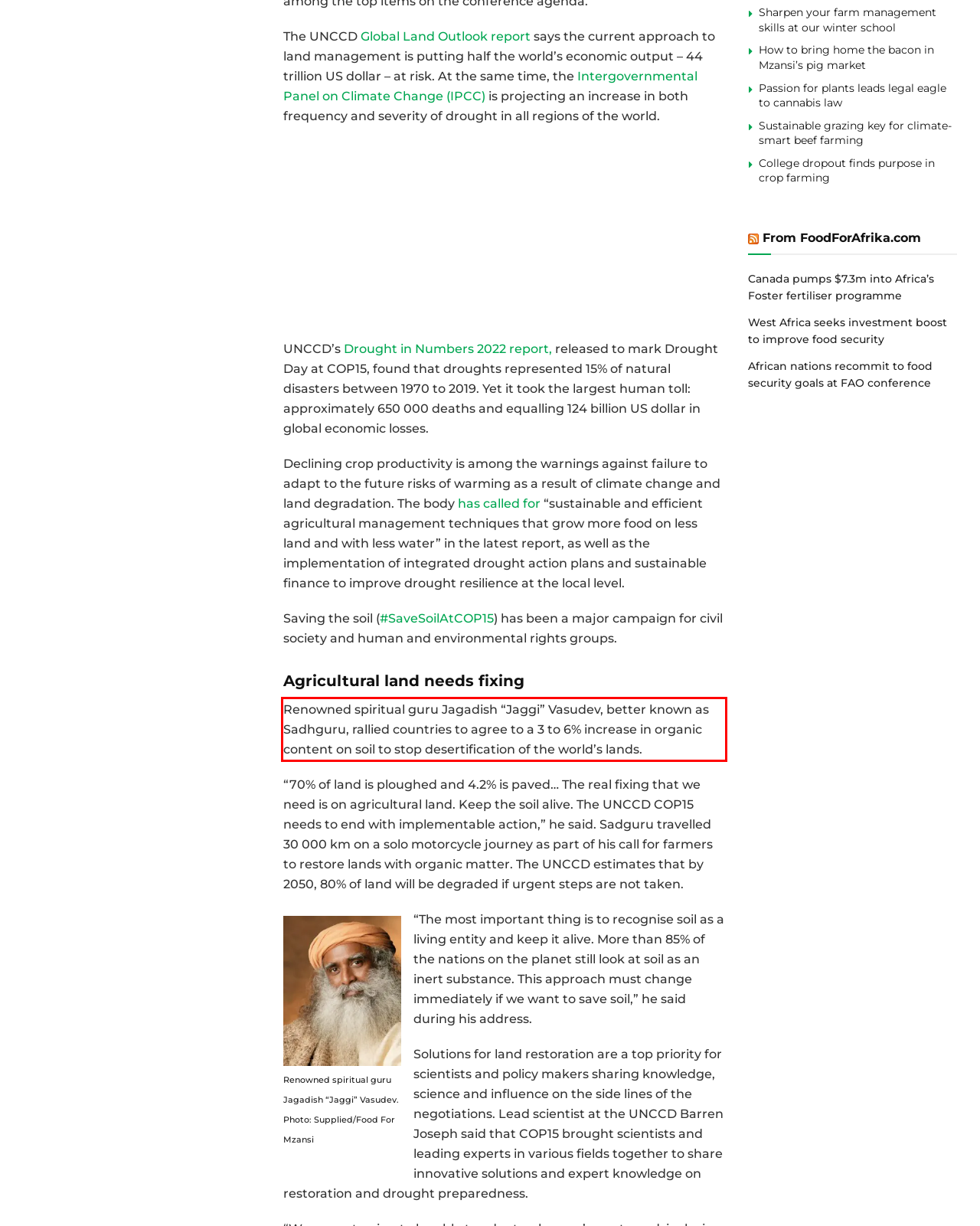Please identify the text within the red rectangular bounding box in the provided webpage screenshot.

Renowned spiritual guru Jagadish “Jaggi” Vasudev, better known as Sadhguru, rallied countries to agree to a 3 to 6% increase in organic content on soil to stop desertification of the world’s lands.